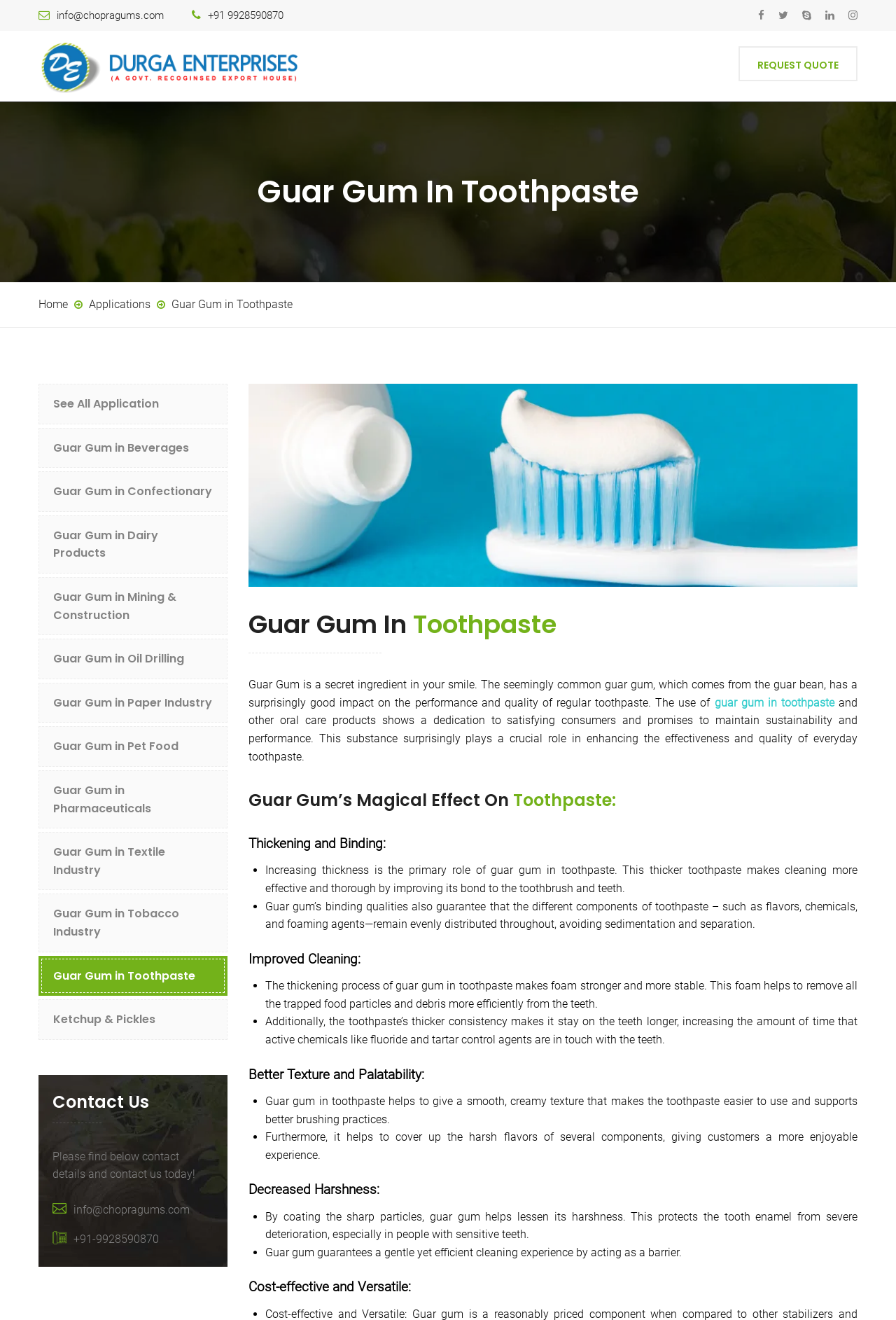Describe all significant elements and features of the webpage.

This webpage is about the benefits of guar gum in toothpaste. At the top, there is a navigation bar with several links, including "Home", "Applications", and "REQUEST QUOTE". Below the navigation bar, there is a logo of "Durga Enterprises" with a link to the company's website. 

The main content of the webpage is divided into sections, each with a heading. The first section is titled "Guar Gum In Toothpaste" and provides an introduction to the use of guar gum in toothpaste. Below this section, there is an image of toothpaste. 

The next section is titled "Guar Gum’s Magical Effect On Toothpaste" and explains the benefits of guar gum in toothpaste, including thickening and binding, improved cleaning, better texture and palatability, decreased harshness, and cost-effectiveness. Each of these benefits is explained in detail with bullet points. 

On the right side of the webpage, there is a complementary section with links to other applications of guar gum, such as in beverages, confectionary, dairy products, and more. 

At the bottom of the webpage, there is a "Contact Us" section with contact details, including an email address and phone number. There are also social media links and a link to request a quote.